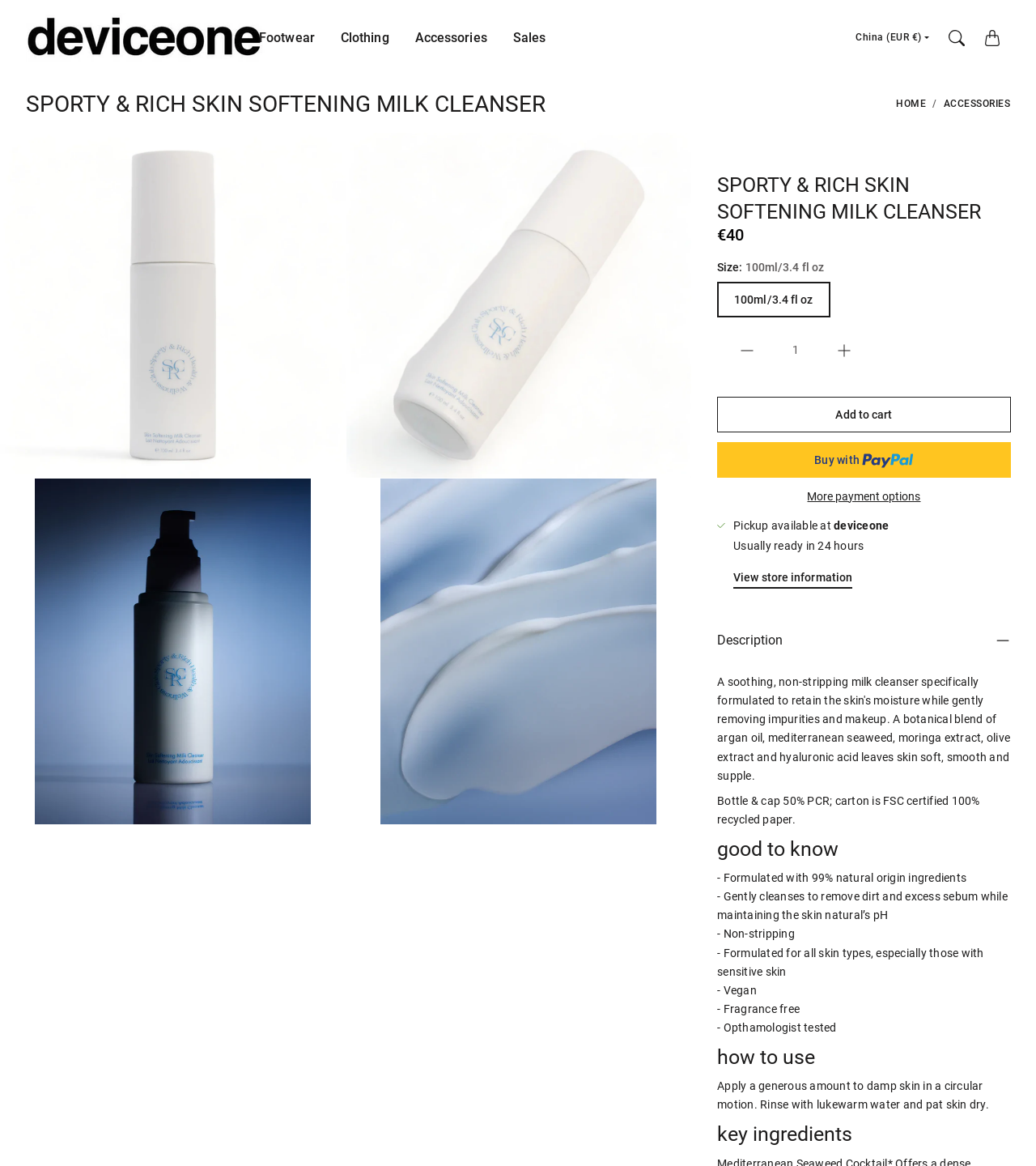Identify the bounding box coordinates of the section to be clicked to complete the task described by the following instruction: "Click on the 'Add to cart' button". The coordinates should be four float numbers between 0 and 1, formatted as [left, top, right, bottom].

[0.692, 0.34, 0.976, 0.371]